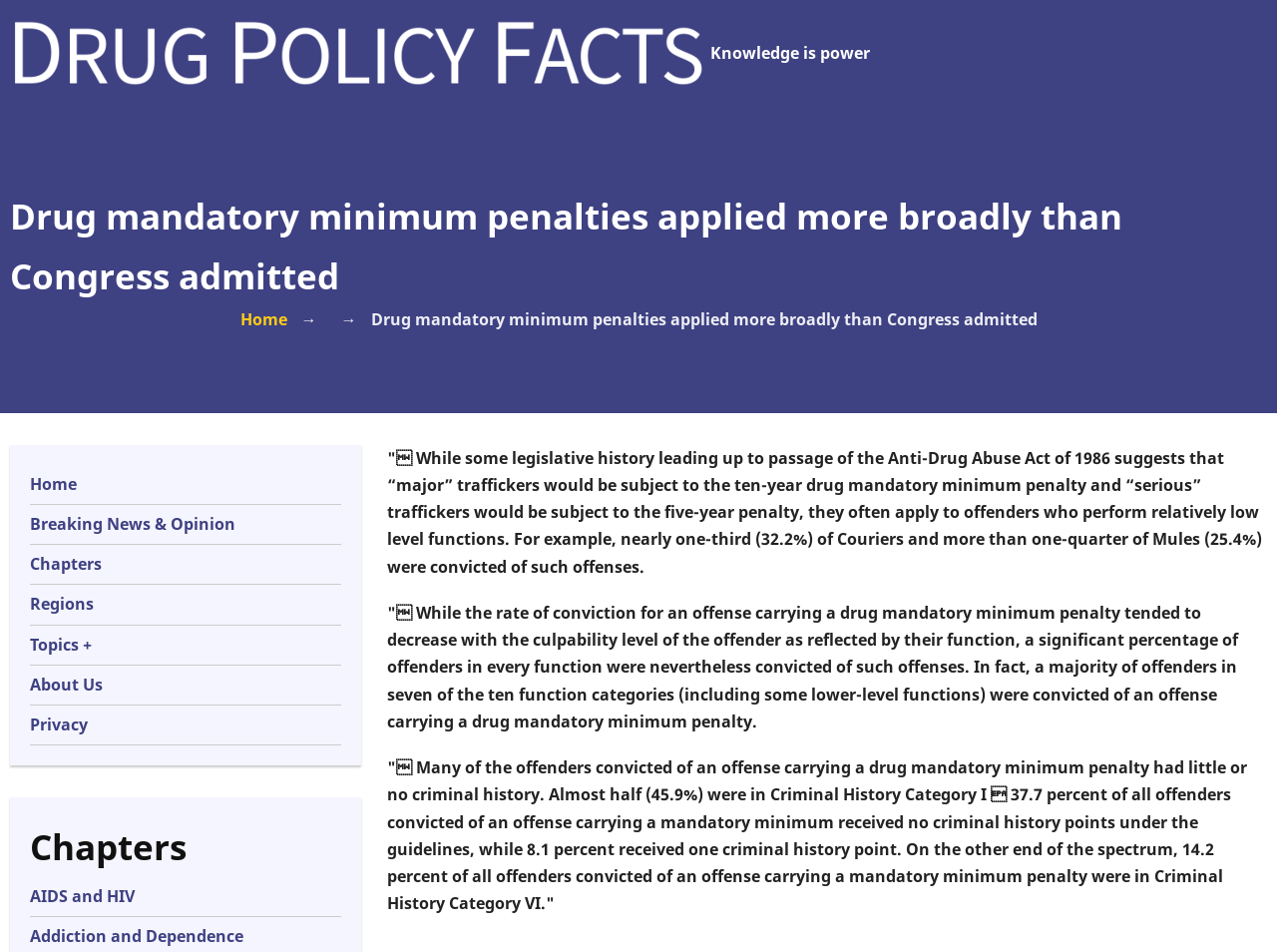How many function categories had a majority of offenders convicted of an offense carrying a drug mandatory minimum penalty?
Using the image, answer in one word or phrase.

Seven